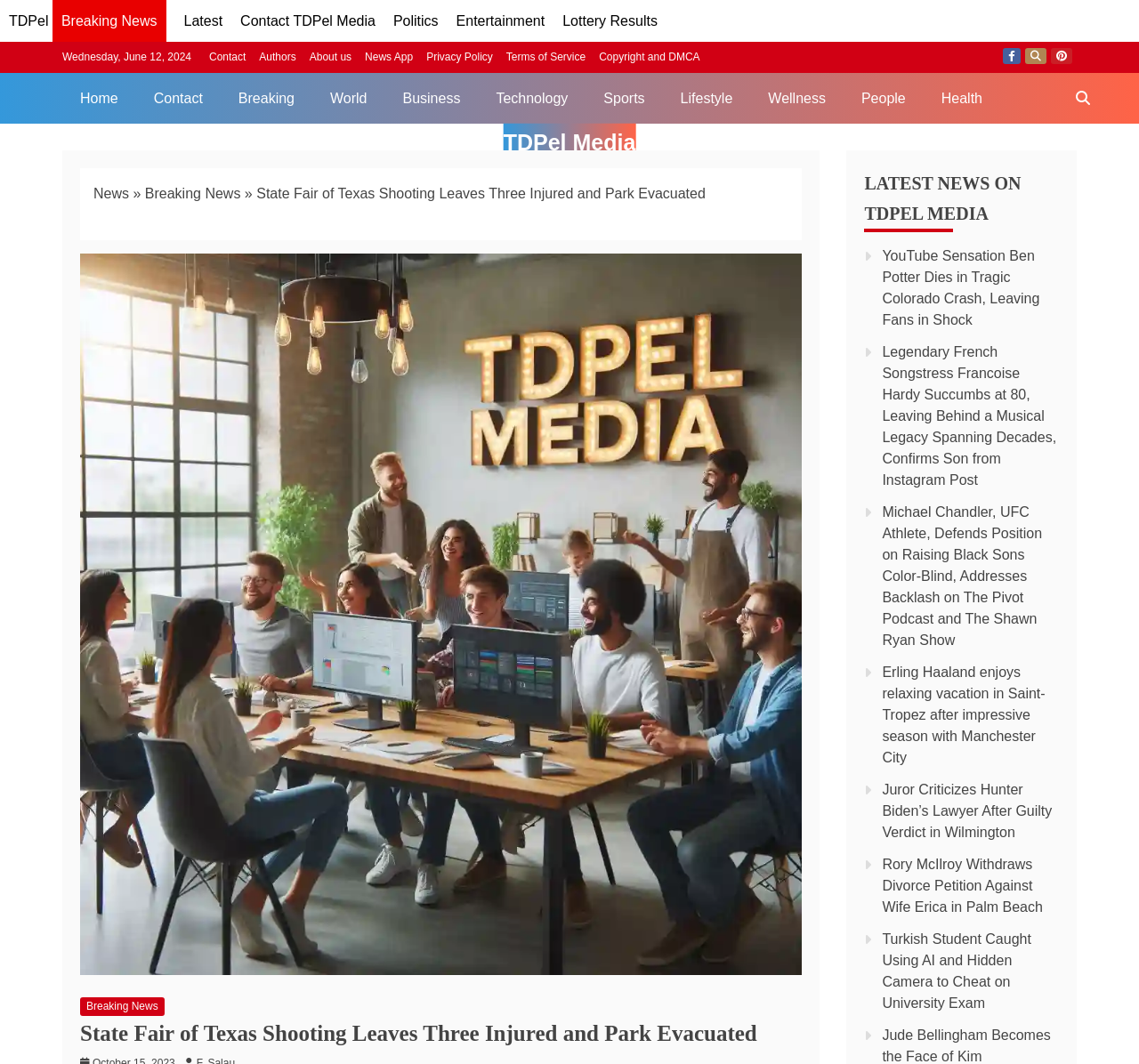What is the social media platform represented by the icon ''?
From the image, respond using a single word or phrase.

Facebook